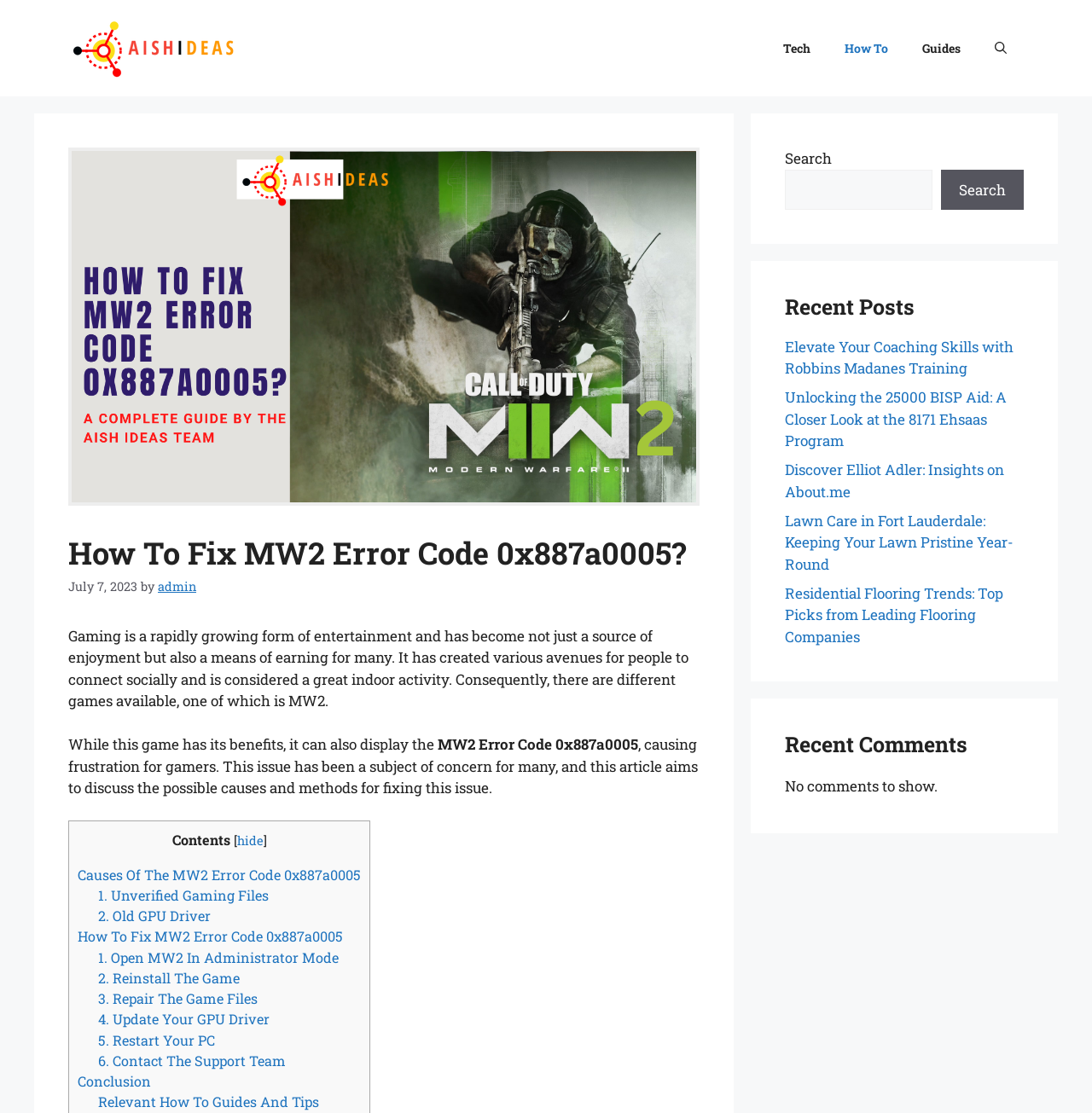Determine the main heading of the webpage and generate its text.

How To Fix MW2 Error Code 0x887a0005?